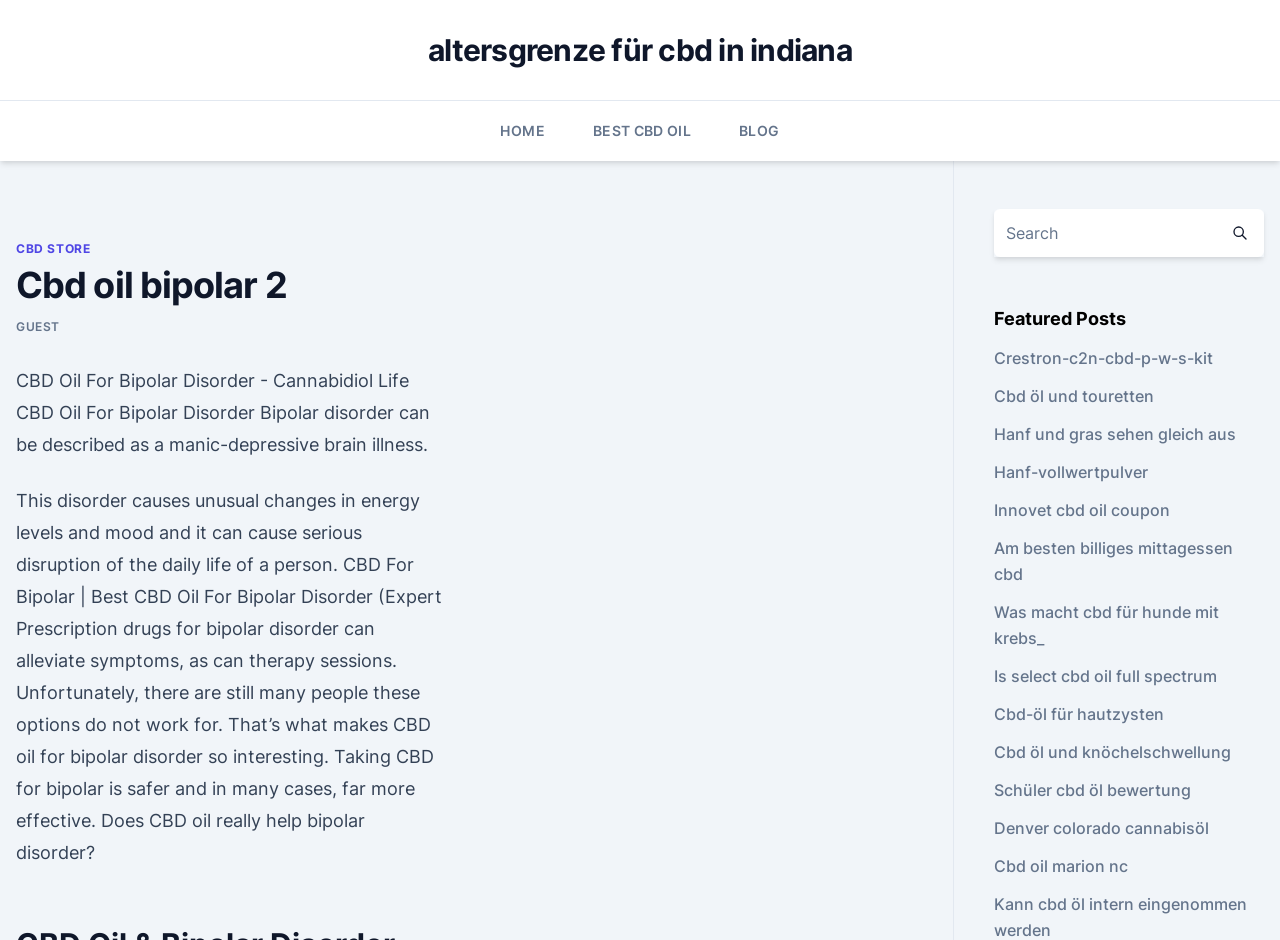Please find and generate the text of the main header of the webpage.

Cbd oil bipolar 2